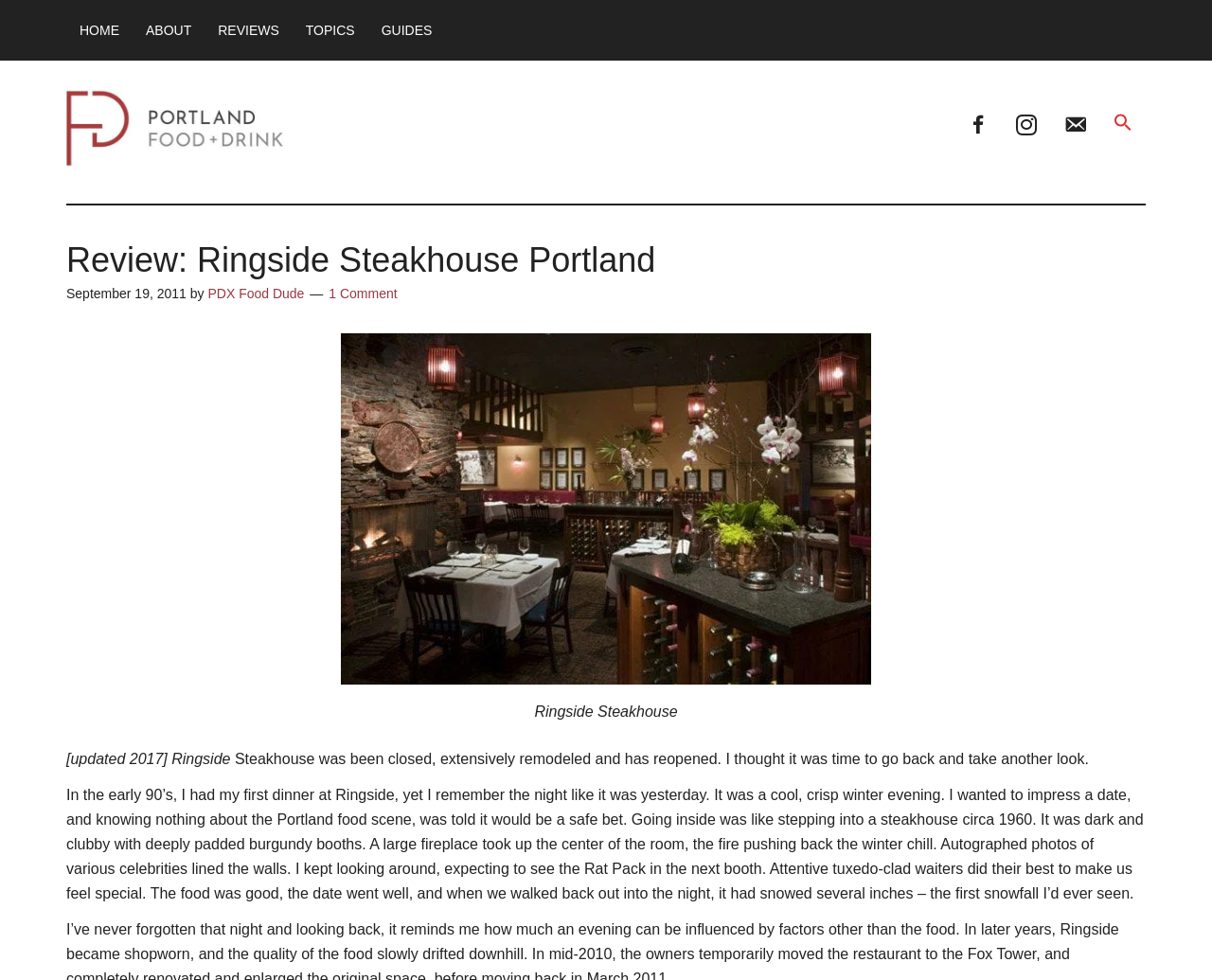Please determine the bounding box coordinates of the area that needs to be clicked to complete this task: 'Search using the search icon'. The coordinates must be four float numbers between 0 and 1, formatted as [left, top, right, bottom].

[0.908, 0.1, 0.945, 0.151]